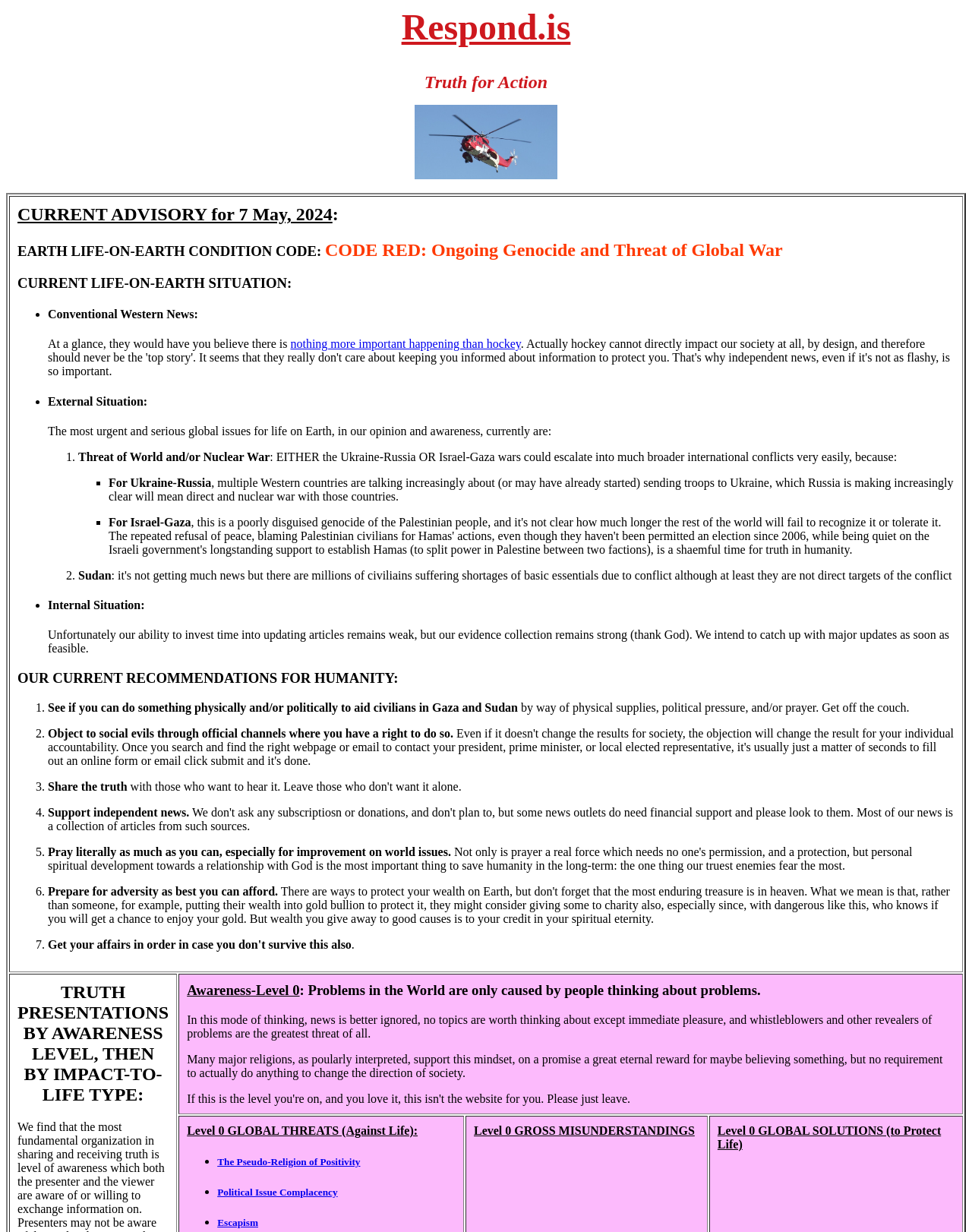Given the following UI element description: "Political Issue Complacency", find the bounding box coordinates in the webpage screenshot.

[0.224, 0.963, 0.347, 0.972]